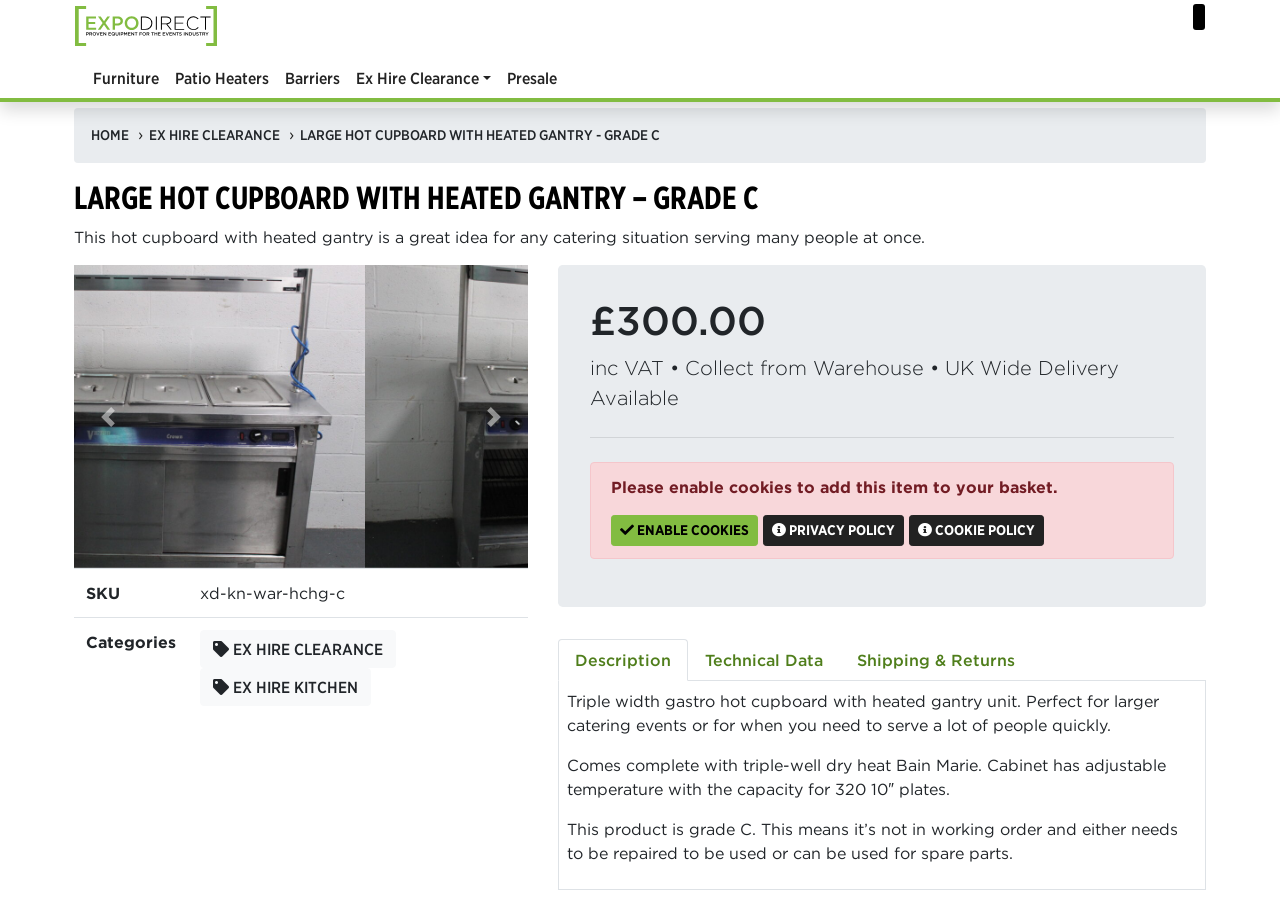What is the purpose of the hot cupboard?
Based on the image, give a one-word or short phrase answer.

Serving many people at once